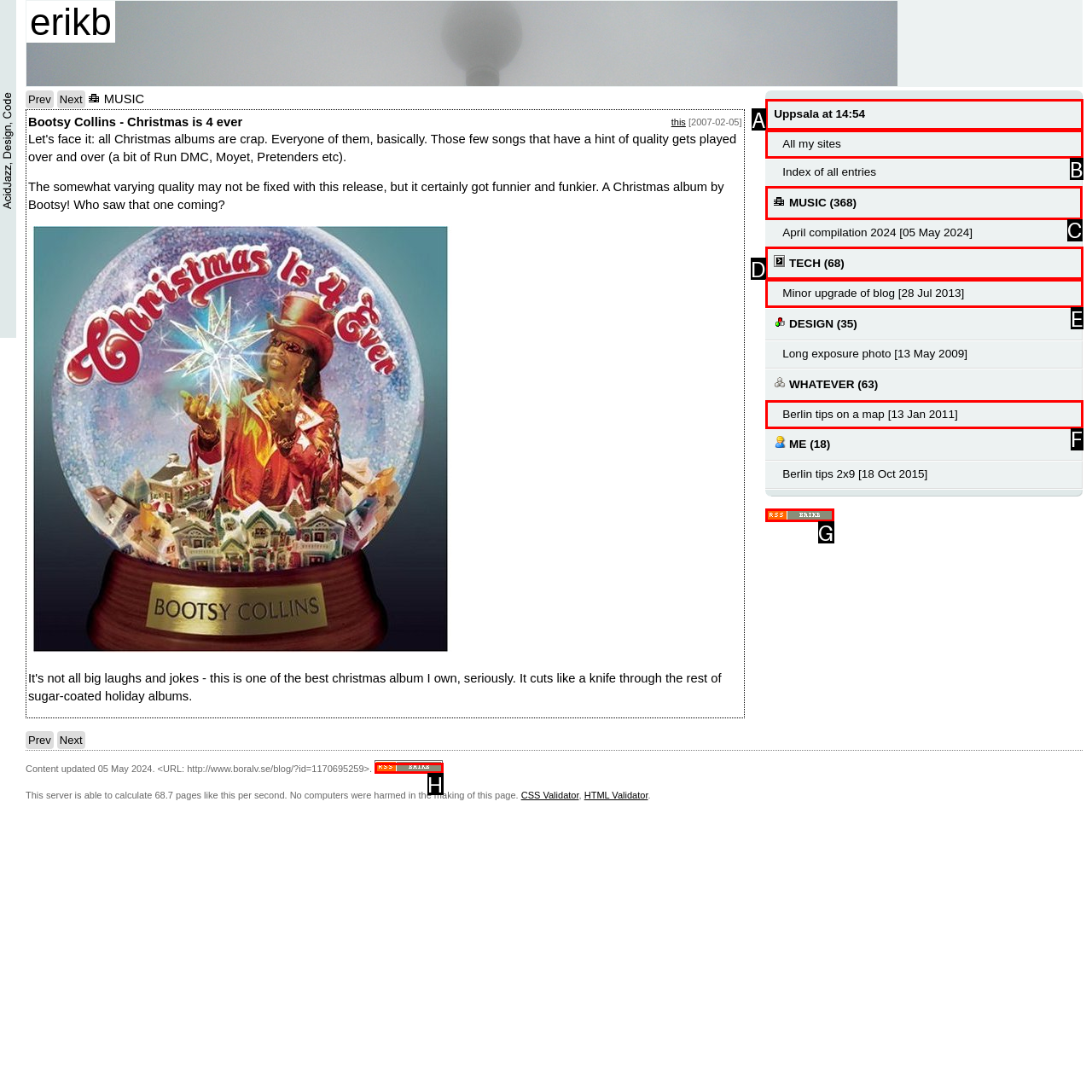Identify the correct UI element to click on to achieve the following task: visit MUSIC page Respond with the corresponding letter from the given choices.

C